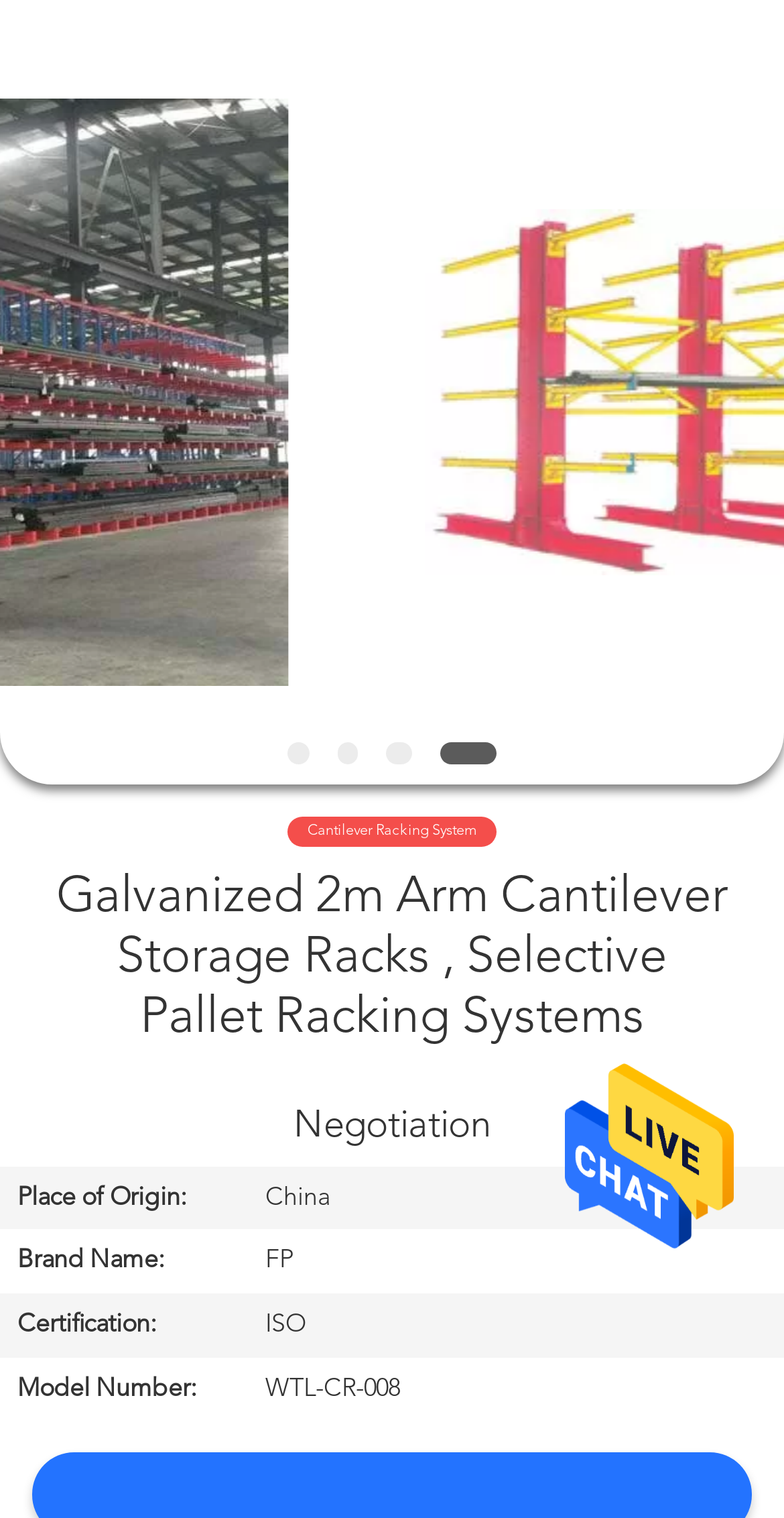Respond to the question below with a concise word or phrase:
What is the model number of the product?

WTL-CR-008